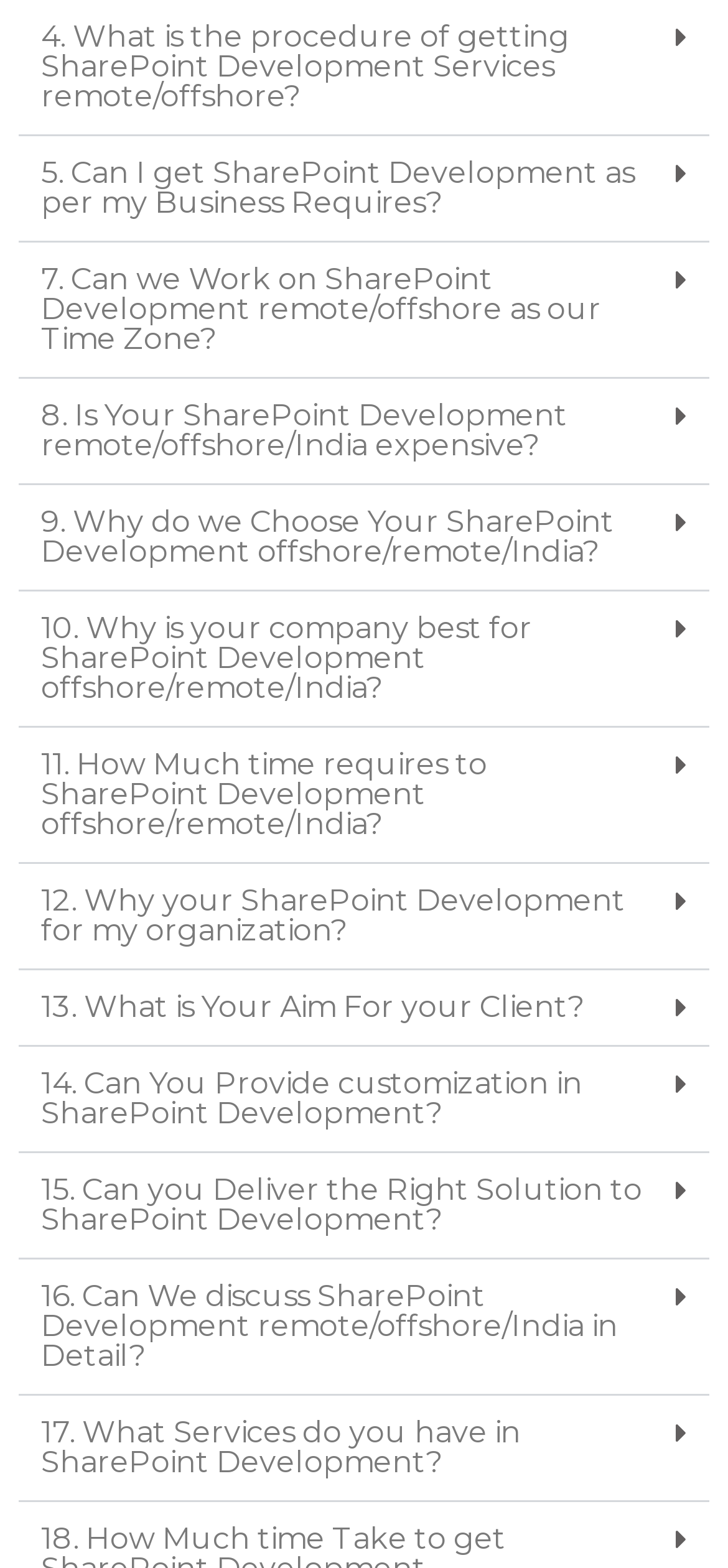Please identify the bounding box coordinates of where to click in order to follow the instruction: "Read the '7. Can we Work on SharePoint Development remote/offshore as our Time Zone?' question".

[0.056, 0.166, 0.826, 0.227]